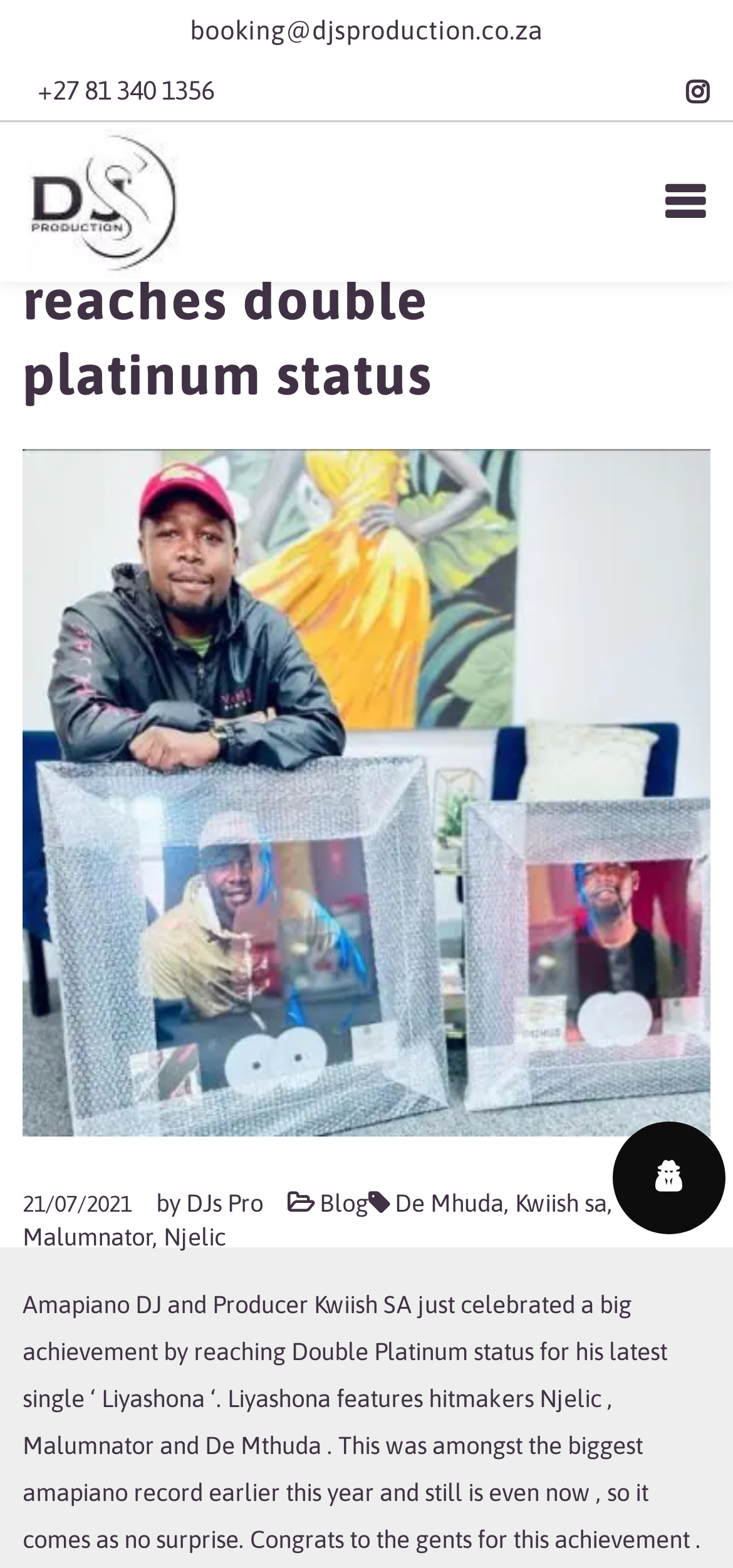What is the email address for booking Kwiish SA?
Can you offer a detailed and complete answer to this question?

I found the email address by looking at the link element with the text 'booking@djsproduction.co.za' which is located at the top of the webpage.